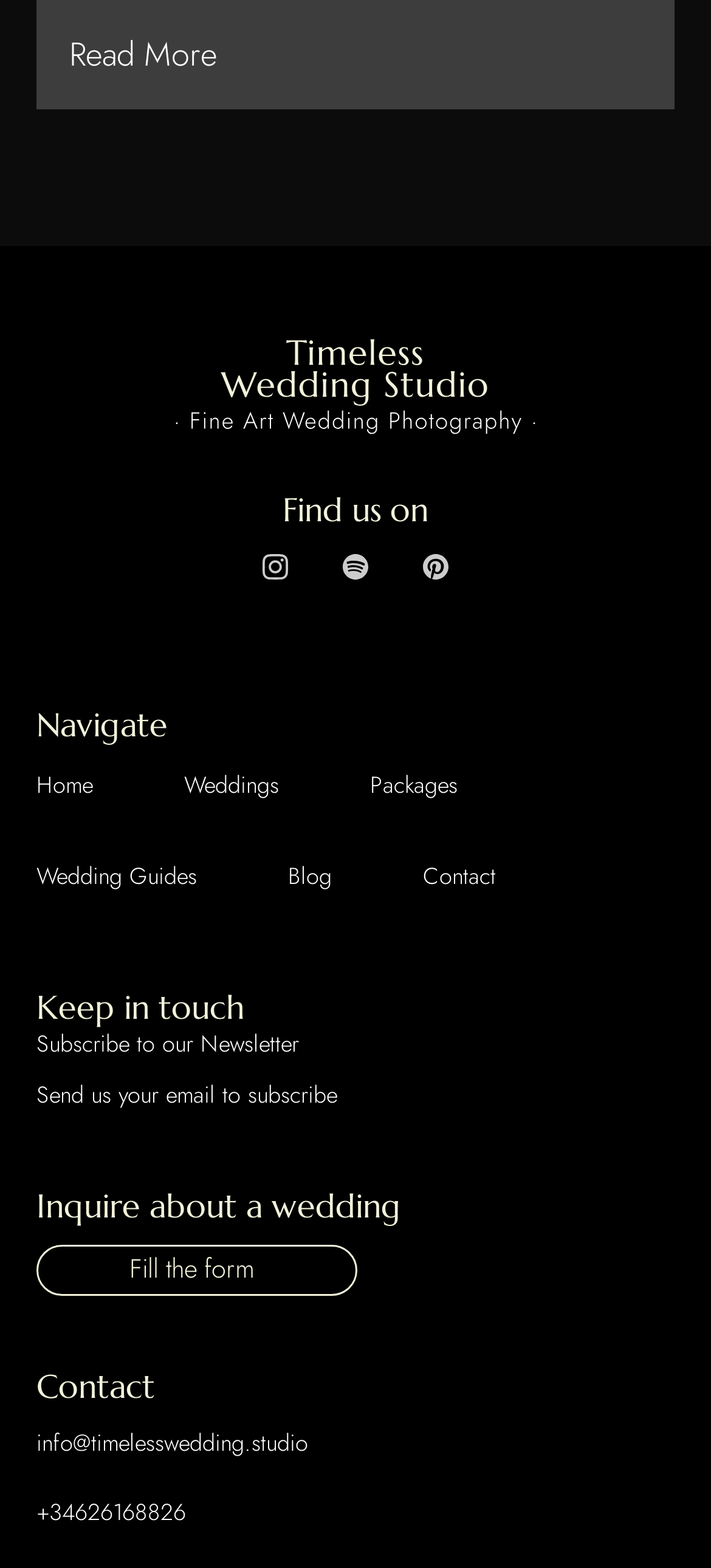Locate the bounding box coordinates of the element's region that should be clicked to carry out the following instruction: "Find us on Instagram". The coordinates need to be four float numbers between 0 and 1, i.e., [left, top, right, bottom].

[0.344, 0.343, 0.431, 0.385]